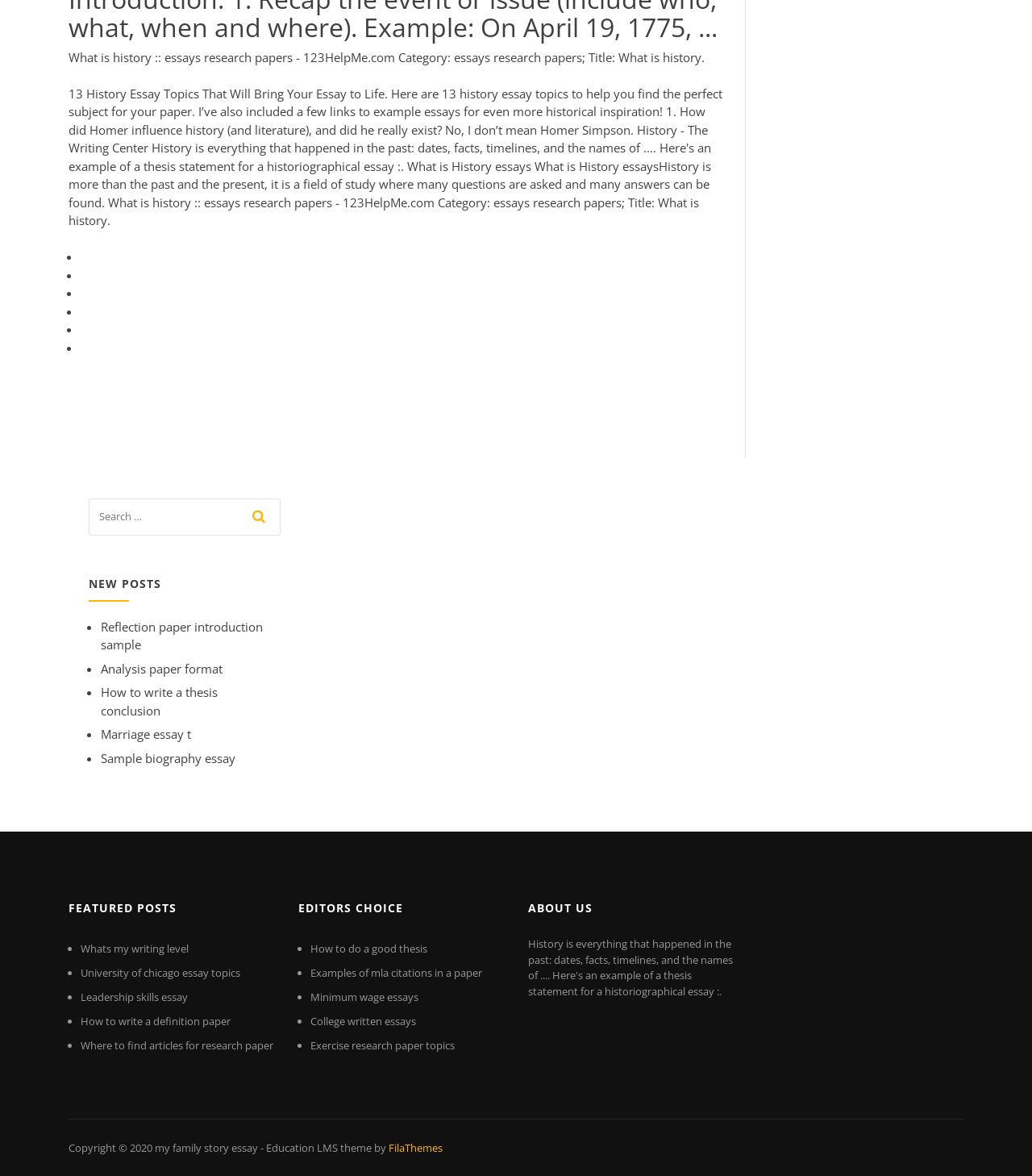Find the bounding box coordinates for the element described here: "my family story essay".

[0.15, 0.97, 0.25, 0.982]